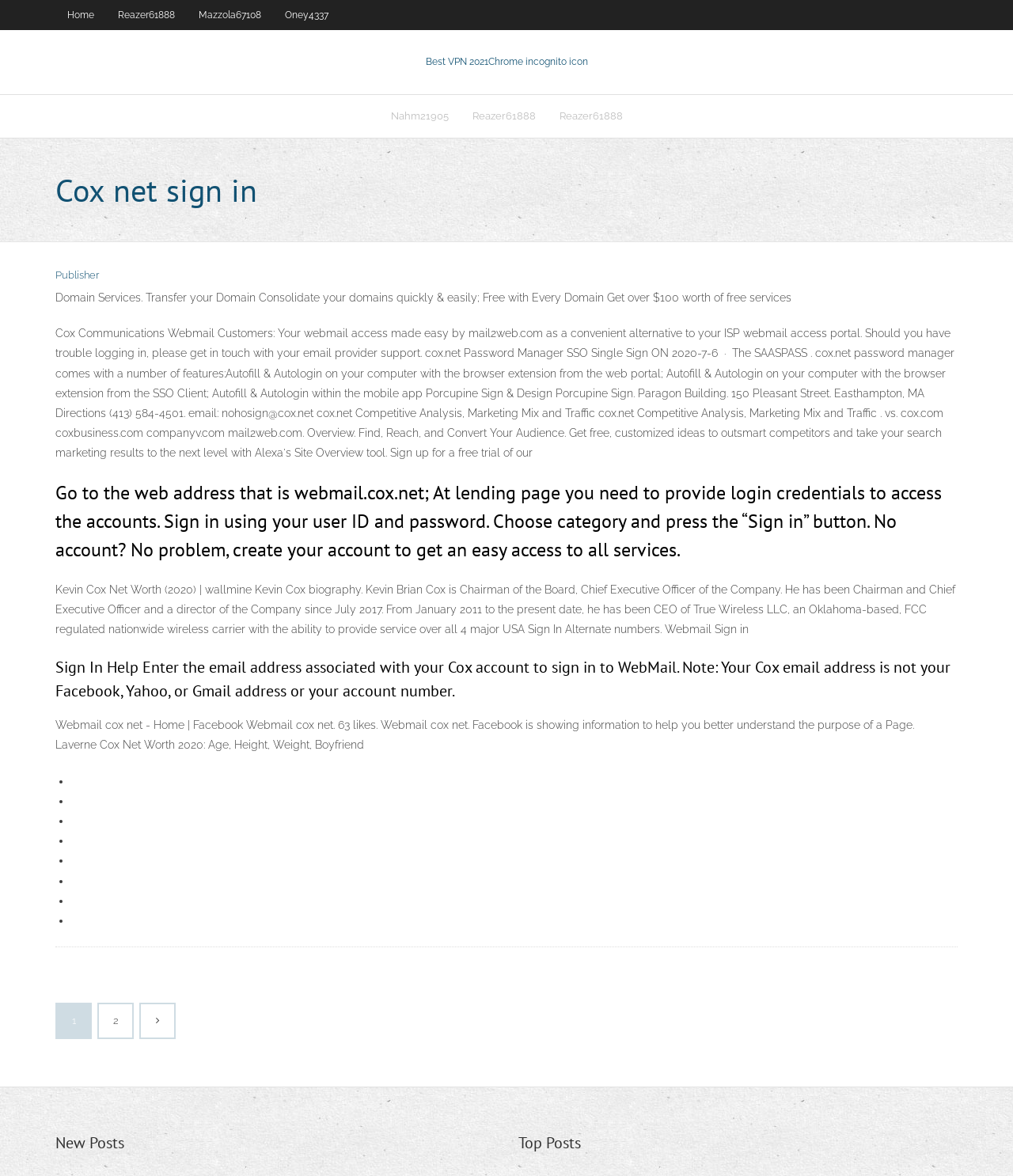Provide a thorough description of this webpage.

The webpage appears to be a Cox net sign-in page with various links, tables, and text elements. At the top, there are five links: "Home", "Reazer61888", "Mazzola67108", "Oney4337", and "Best VPN 2021" with a Chrome incognito icon. Below these links, there are two tables with more links, including "Nahm21905", "Reazer61888", and others.

The main content of the page is divided into sections. The first section has a heading "Cox net sign in" and provides instructions on how to sign in to the webmail service. The second section has a heading "Sign In Help" and explains how to enter the email address associated with the Cox account to sign in to WebMail.

There are also several blocks of text, including a description of Domain Services, a biography of Kevin Cox, and information about Webmail cox net on Facebook. The page also features a list of bullet points, but the content of these points is not specified.

At the bottom of the page, there is a navigation section with links to "Записи" (Records) and numbered links from 1 to 2, as well as an icon. The page also has two headings, "New Posts" and "Top Posts", which are located at the very bottom.

Overall, the page appears to be a sign-in page for Cox net with additional information and links related to the service.